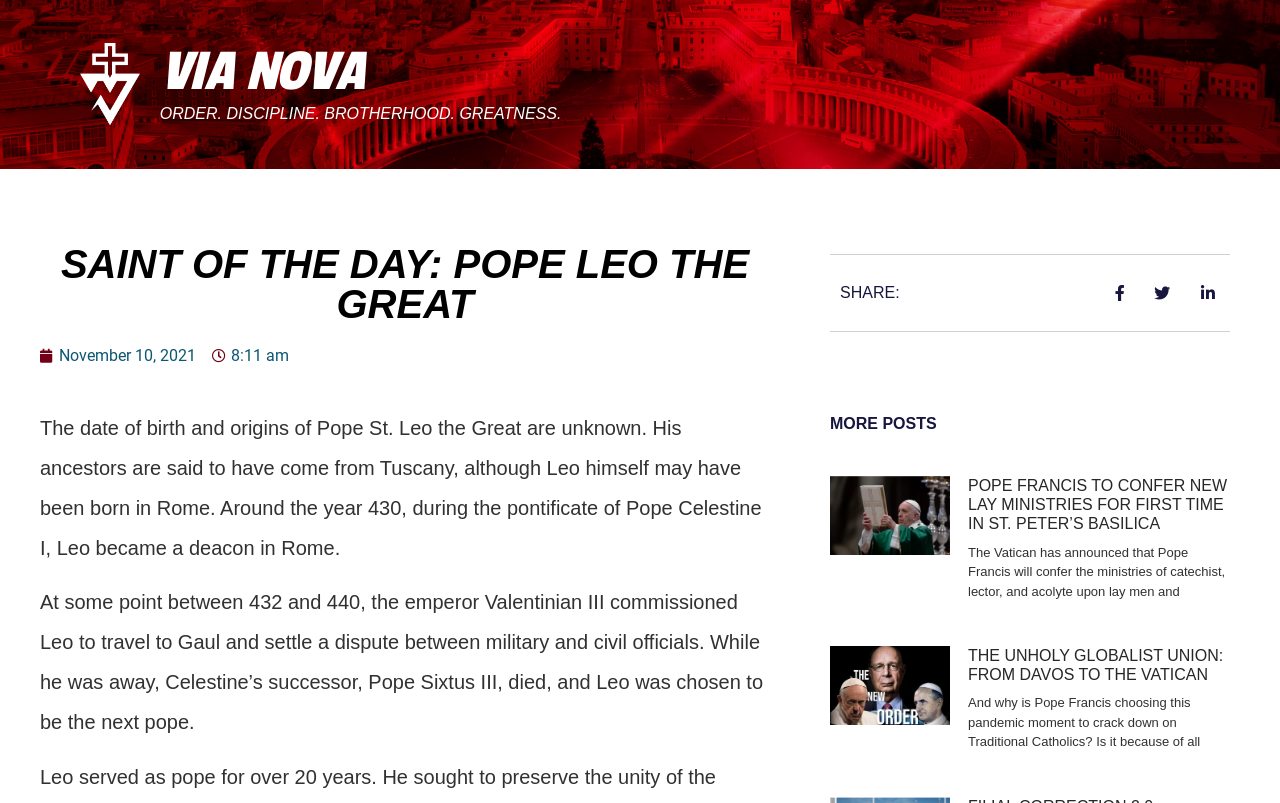Calculate the bounding box coordinates of the UI element given the description: "Via Nova".

[0.125, 0.049, 0.284, 0.131]